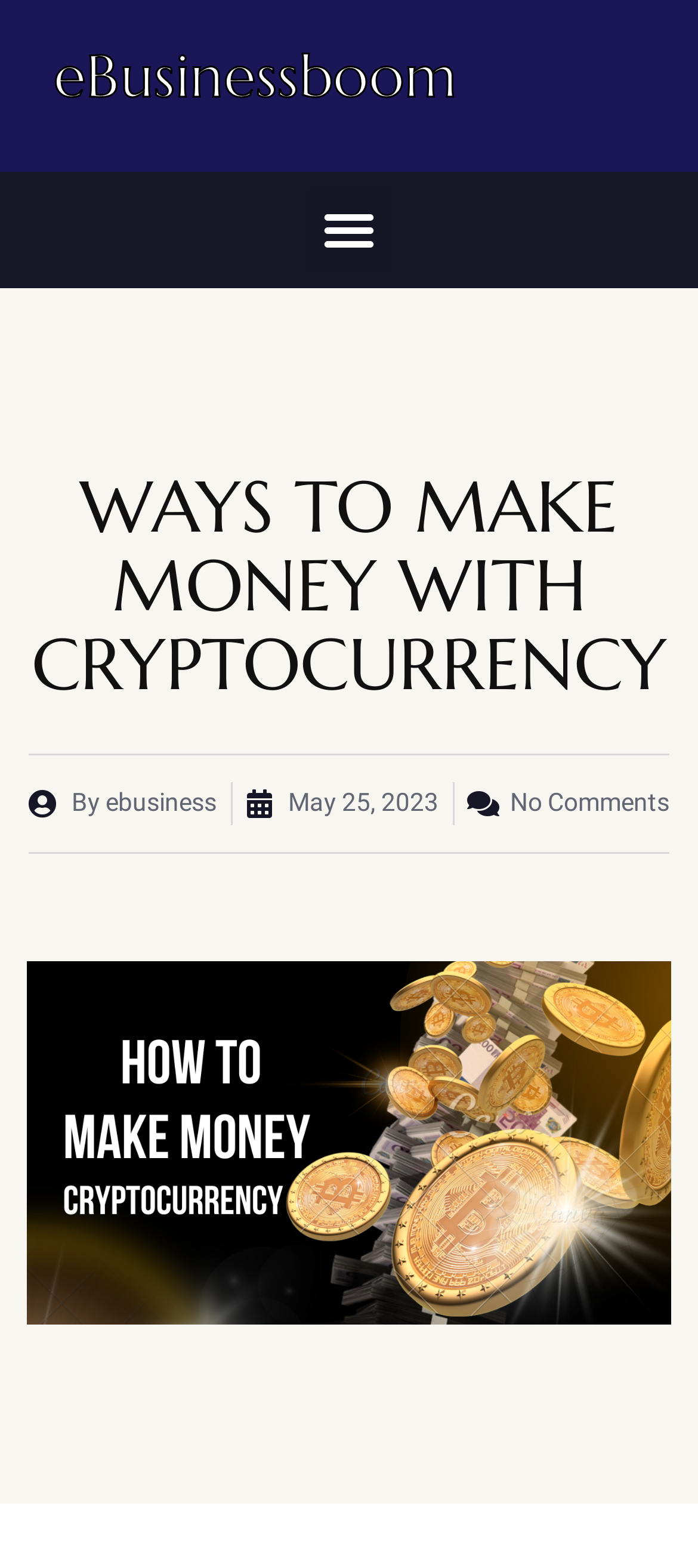Answer succinctly with a single word or phrase:
What type of image is displayed on the webpage?

Cryptocurrency-related image